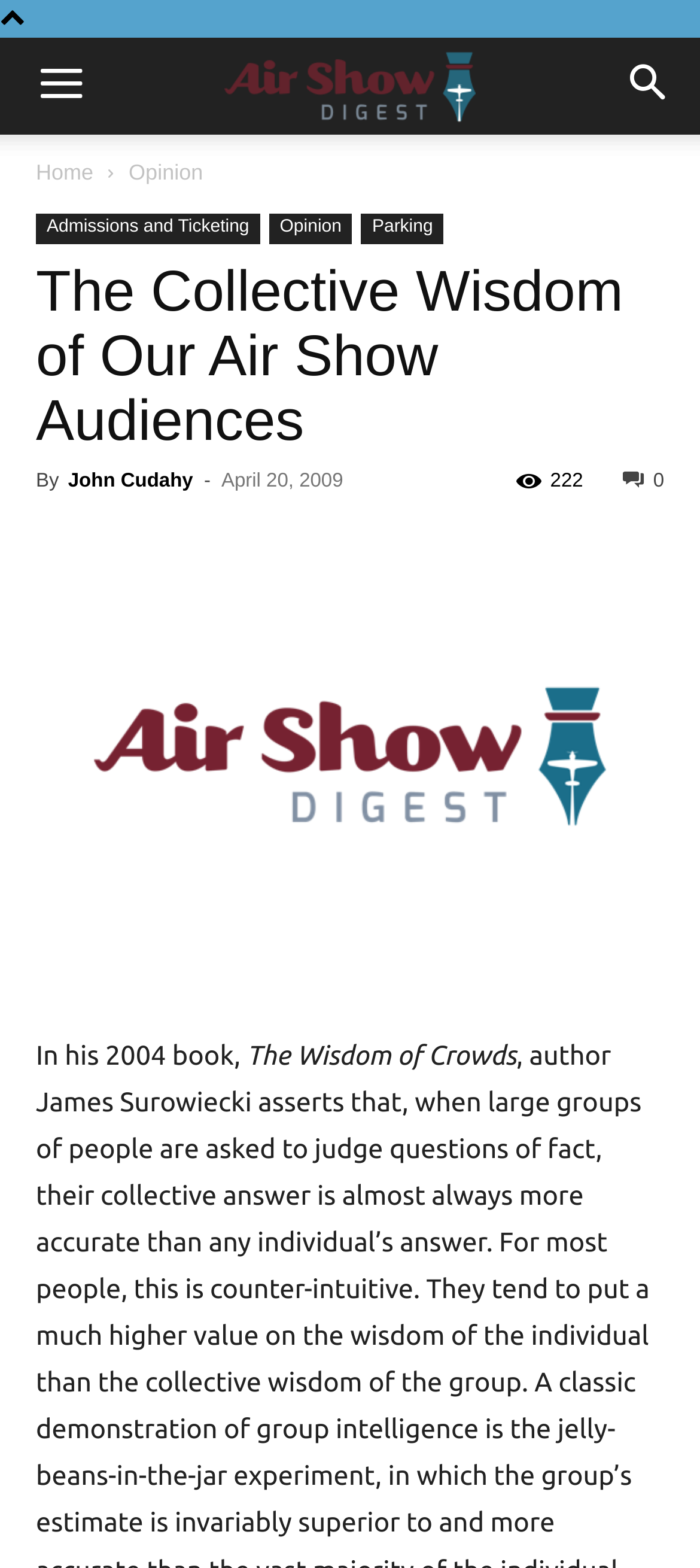Can you specify the bounding box coordinates for the region that should be clicked to fulfill this instruction: "Click on Trademark Registration".

None